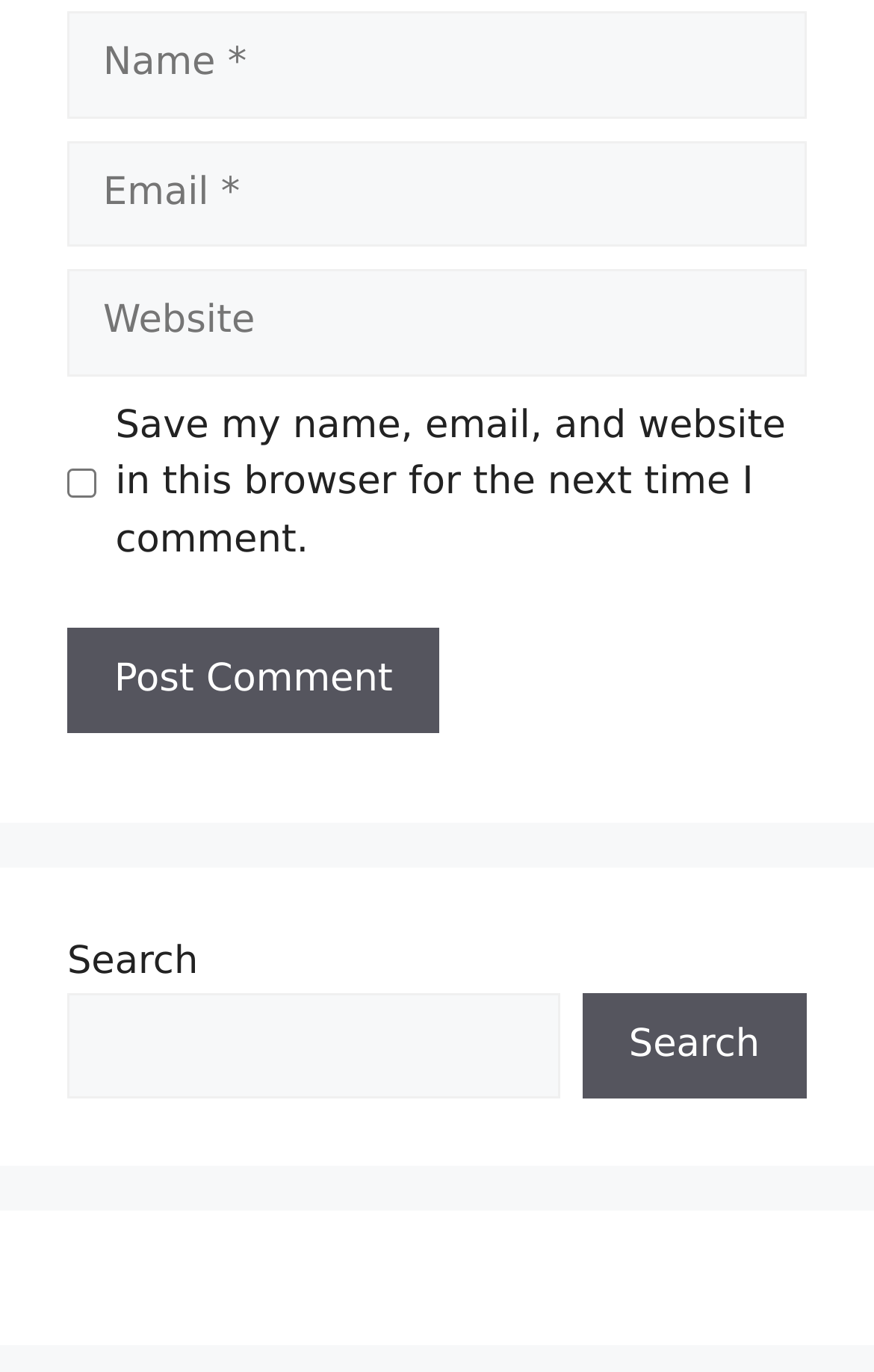Using the information from the screenshot, answer the following question thoroughly:
Is the 'Save my name...' checkbox checked?

I looked at the checkbox element with the text 'Save my name, email, and website in this browser for the next time I comment.' and saw that its 'checked' property is set to 'false', indicating that it is not checked.